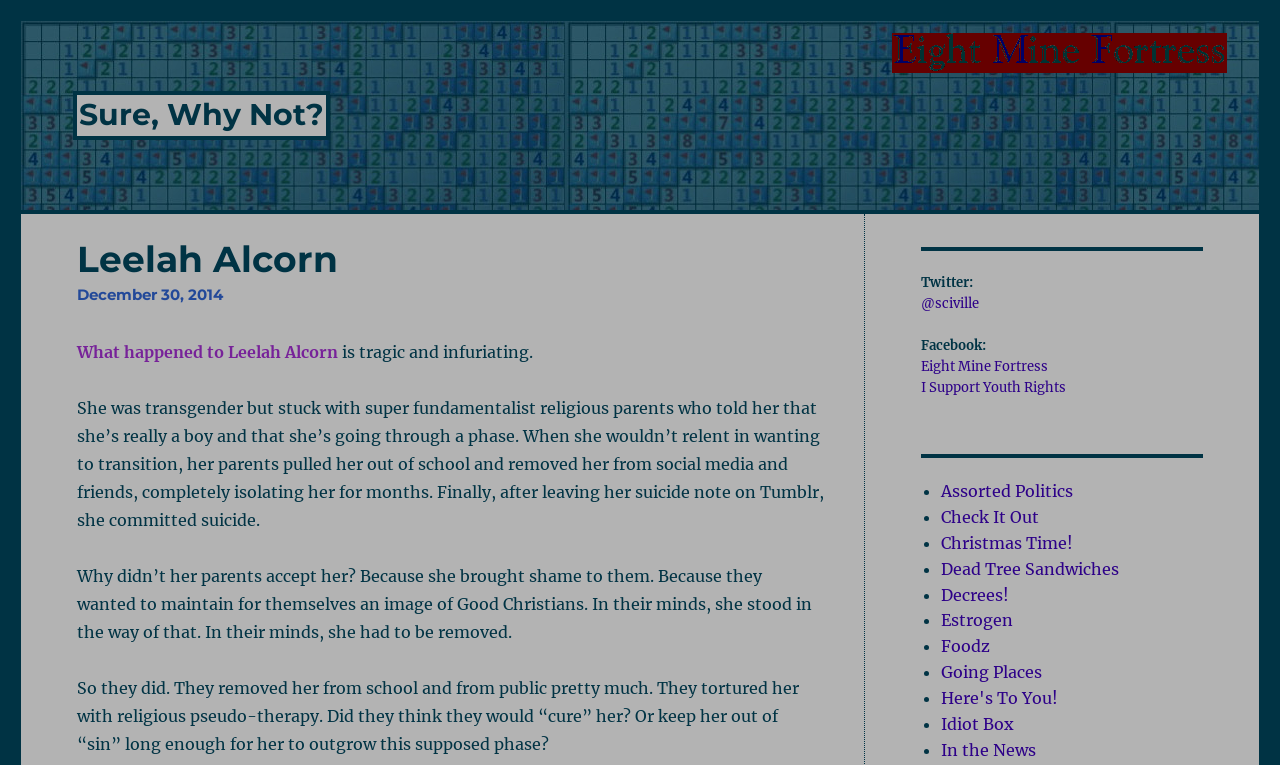Please reply to the following question with a single word or a short phrase:
What is the name of the website or blog mentioned at the top of the page?

Eight Mine Fortress